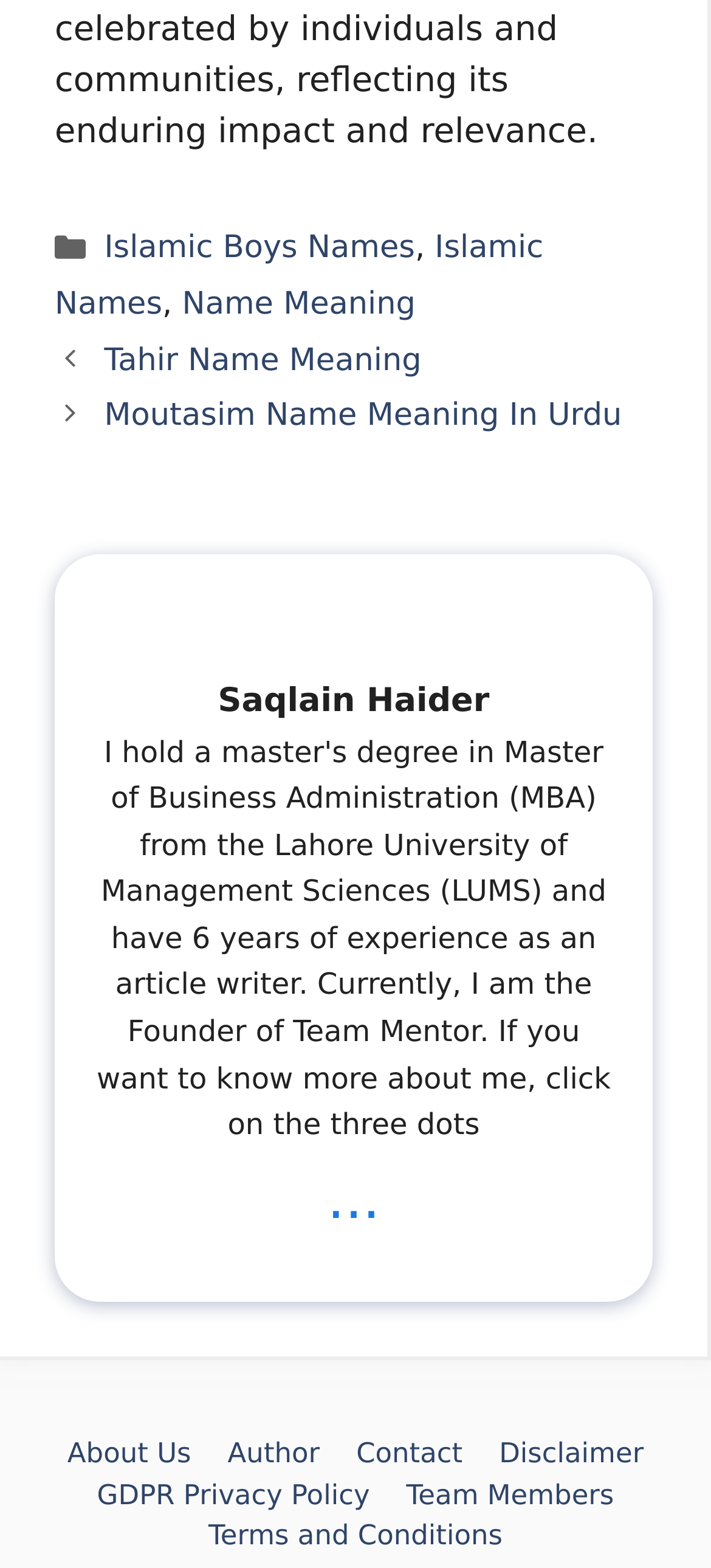Please identify the bounding box coordinates of the clickable region that I should interact with to perform the following instruction: "visit Islamic Names". The coordinates should be expressed as four float numbers between 0 and 1, i.e., [left, top, right, bottom].

[0.077, 0.147, 0.764, 0.206]